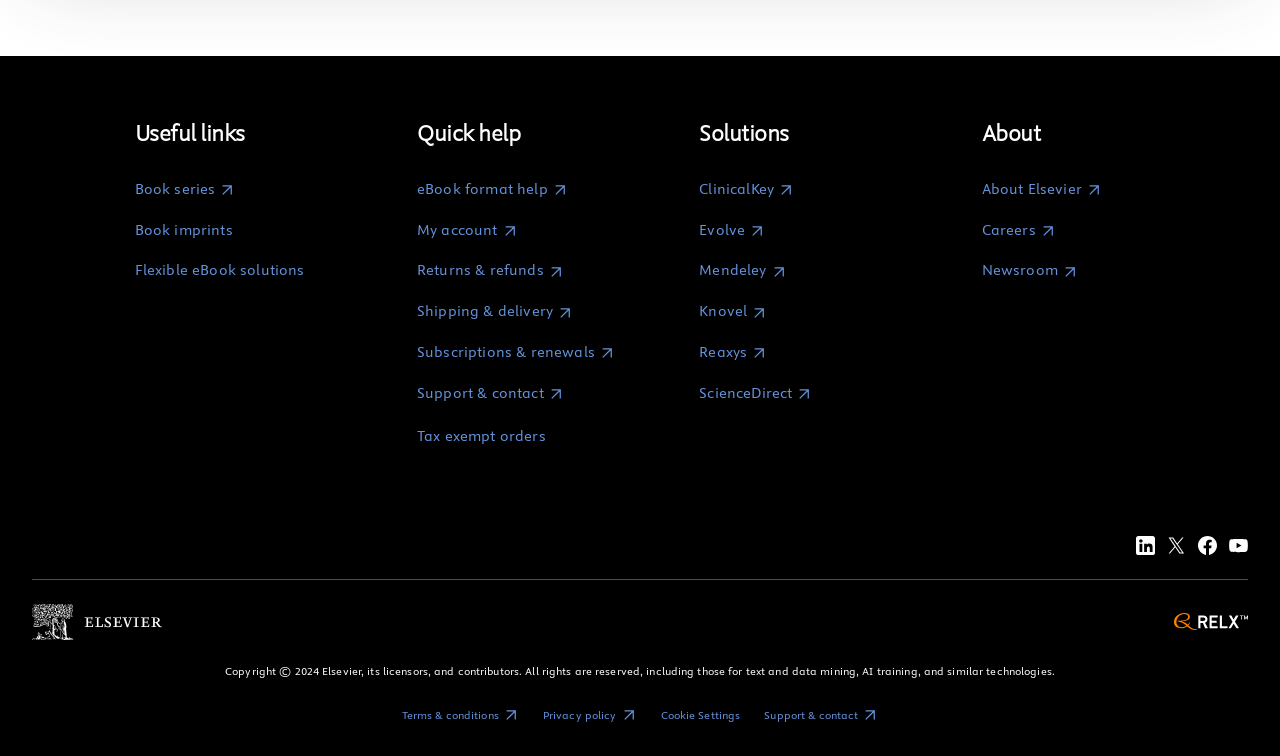Identify the bounding box coordinates of the clickable region required to complete the instruction: "Check About Elsevier". The coordinates should be given as four float numbers within the range of 0 and 1, i.e., [left, top, right, bottom].

[0.767, 0.236, 0.861, 0.264]